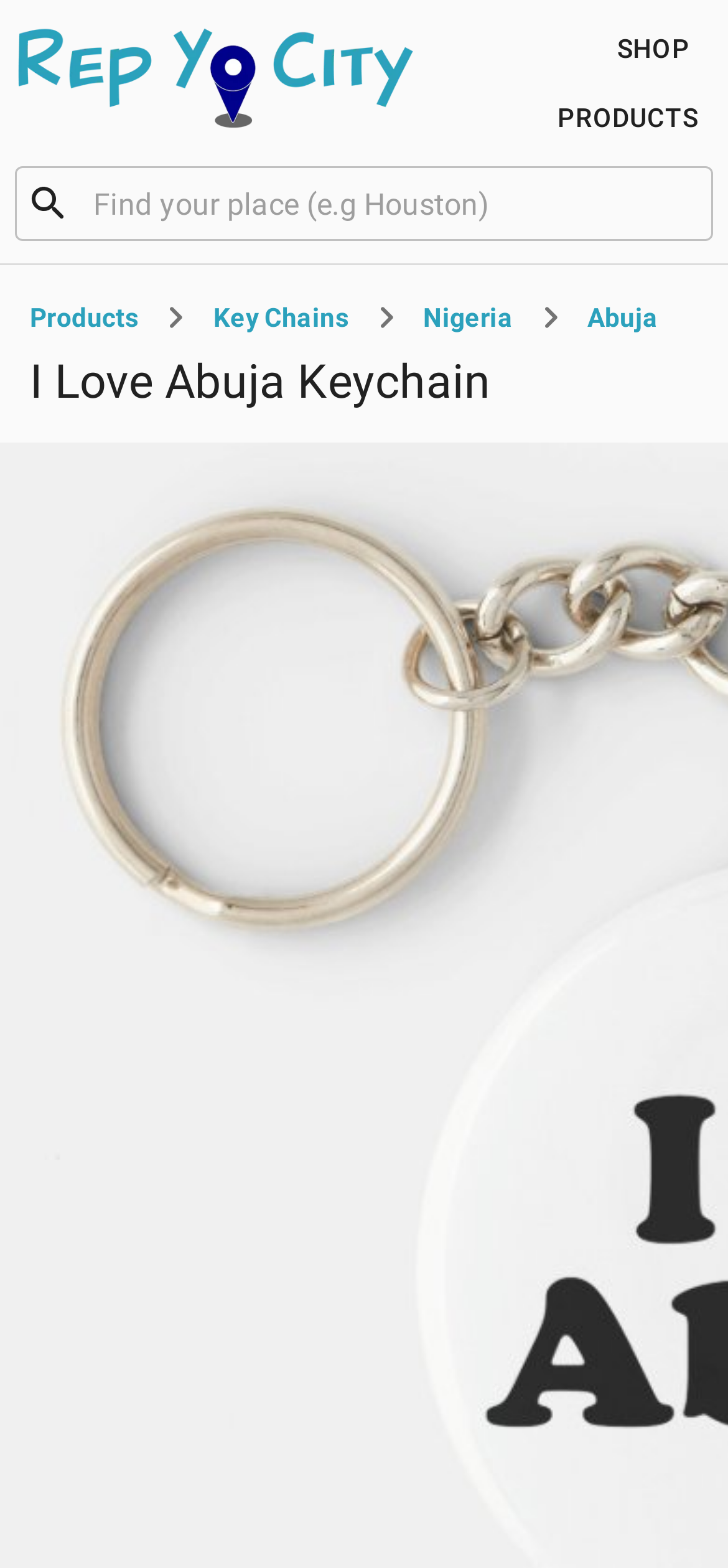What is the category of the 'SHOP' link?
Examine the image and provide an in-depth answer to the question.

The 'SHOP' link is located near the 'PRODUCTS' static text, which implies that the category of the 'SHOP' link is related to products.